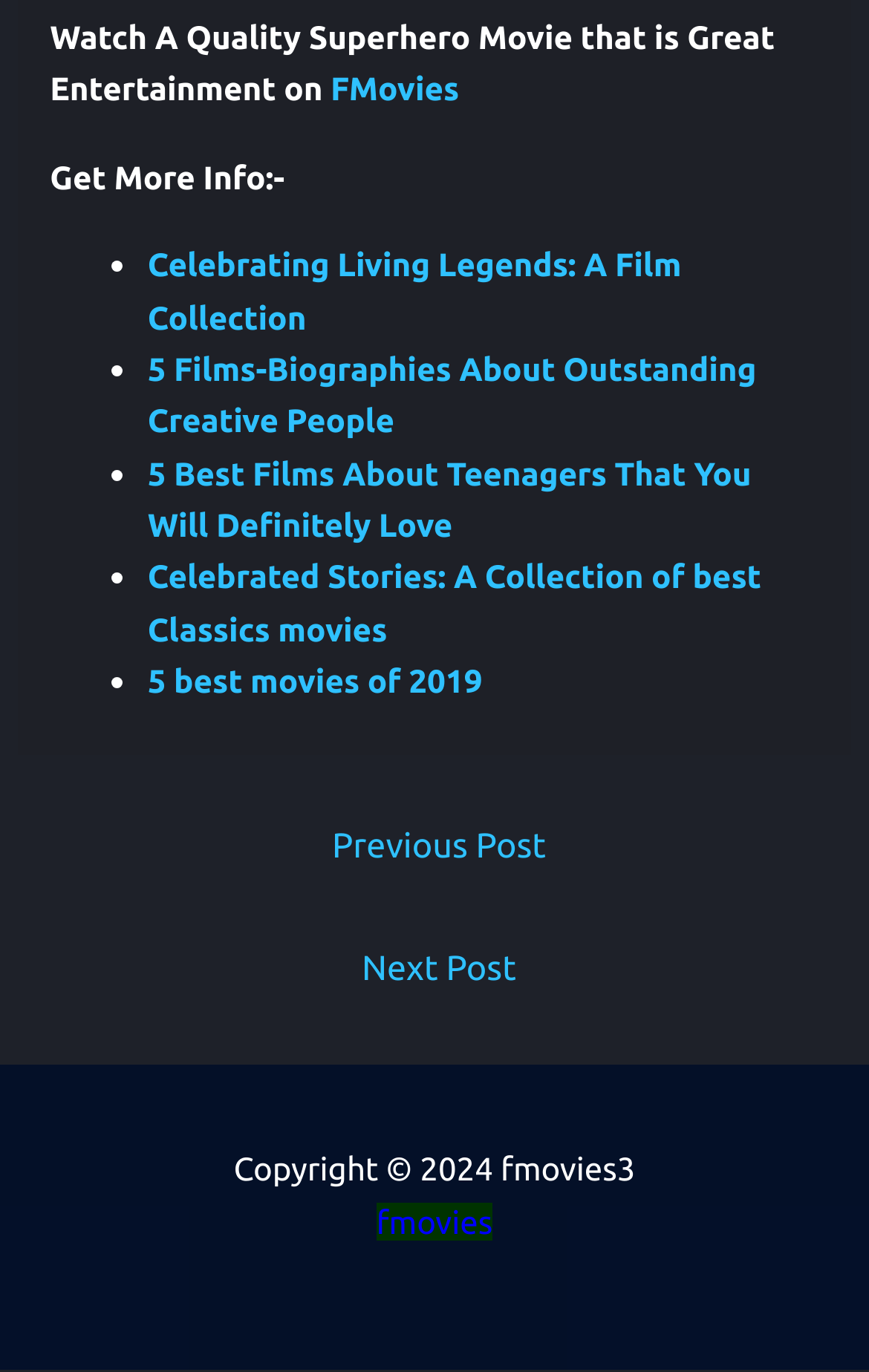Identify the bounding box coordinates for the element that needs to be clicked to fulfill this instruction: "Get more information about Celebrating Living Legends: A Film Collection". Provide the coordinates in the format of four float numbers between 0 and 1: [left, top, right, bottom].

[0.17, 0.179, 0.784, 0.245]